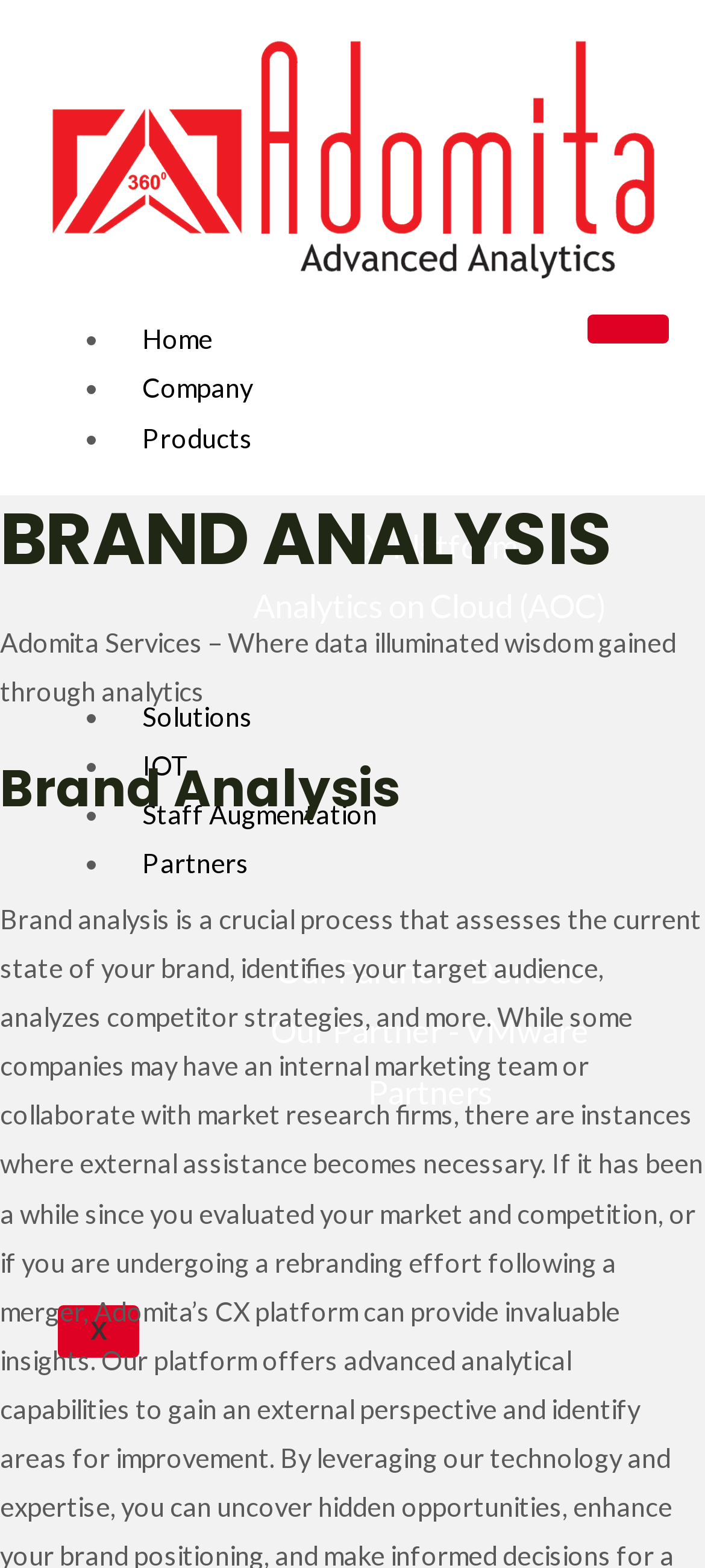Provide a brief response to the question below using one word or phrase:
What is the purpose of the website?

Brand Analysis